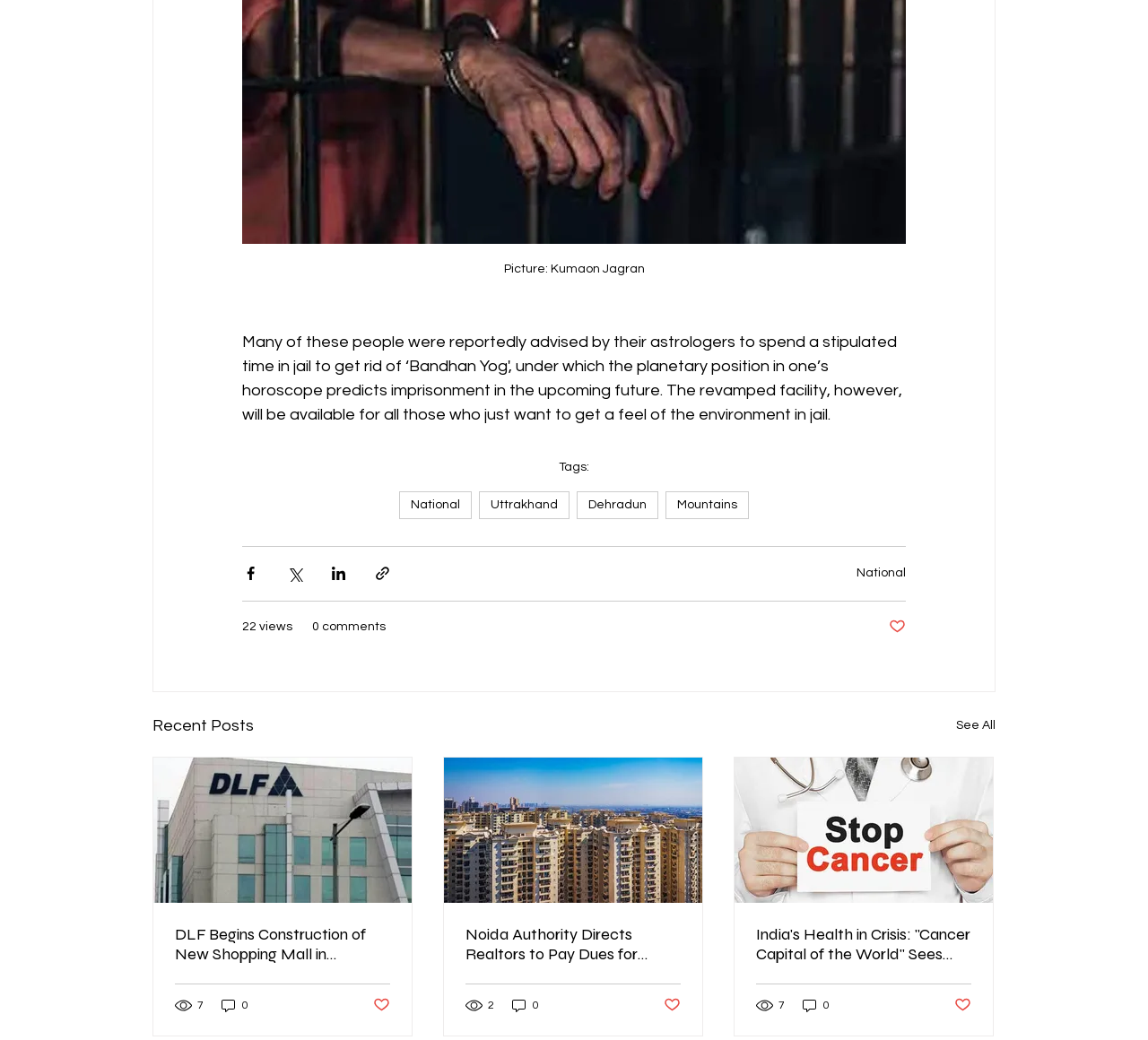Determine the bounding box coordinates of the area to click in order to meet this instruction: "See all recent posts".

[0.833, 0.685, 0.867, 0.71]